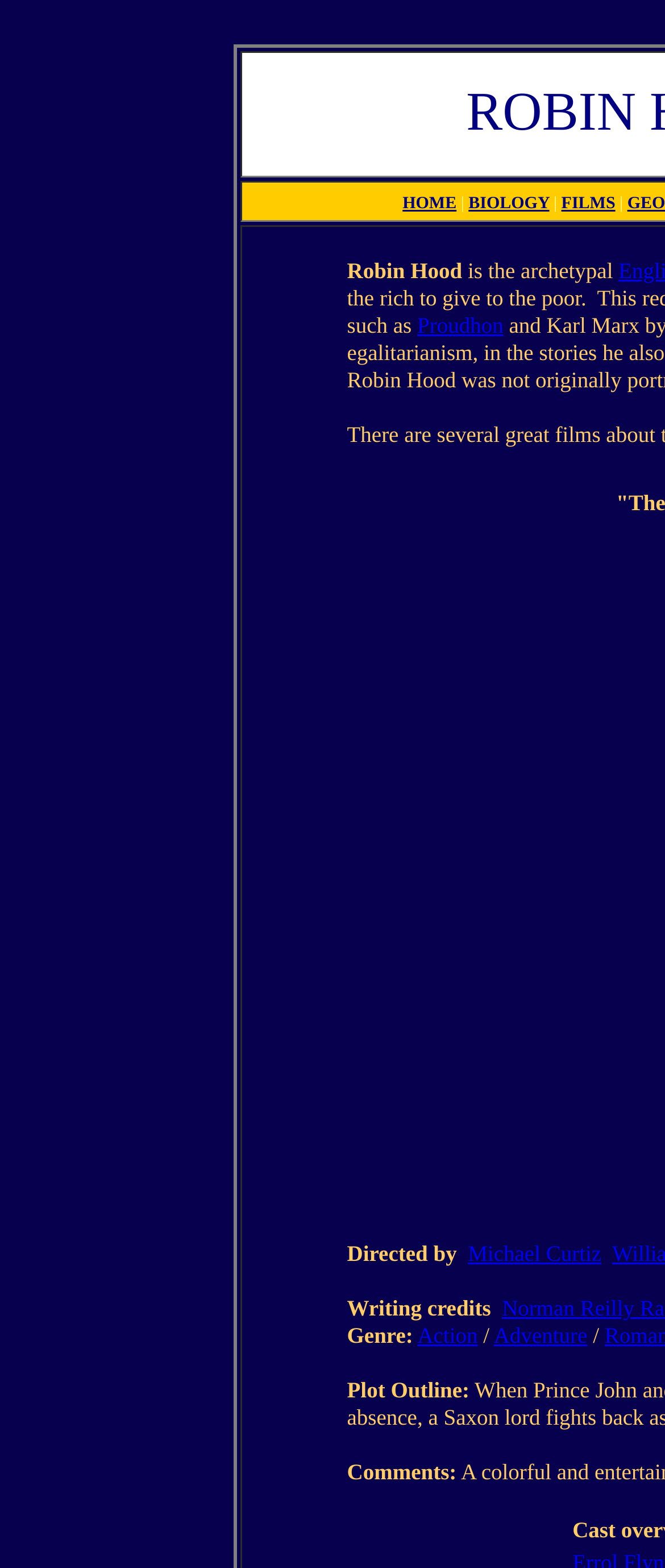Could you locate the bounding box coordinates for the section that should be clicked to accomplish this task: "view biology page".

[0.704, 0.124, 0.826, 0.136]